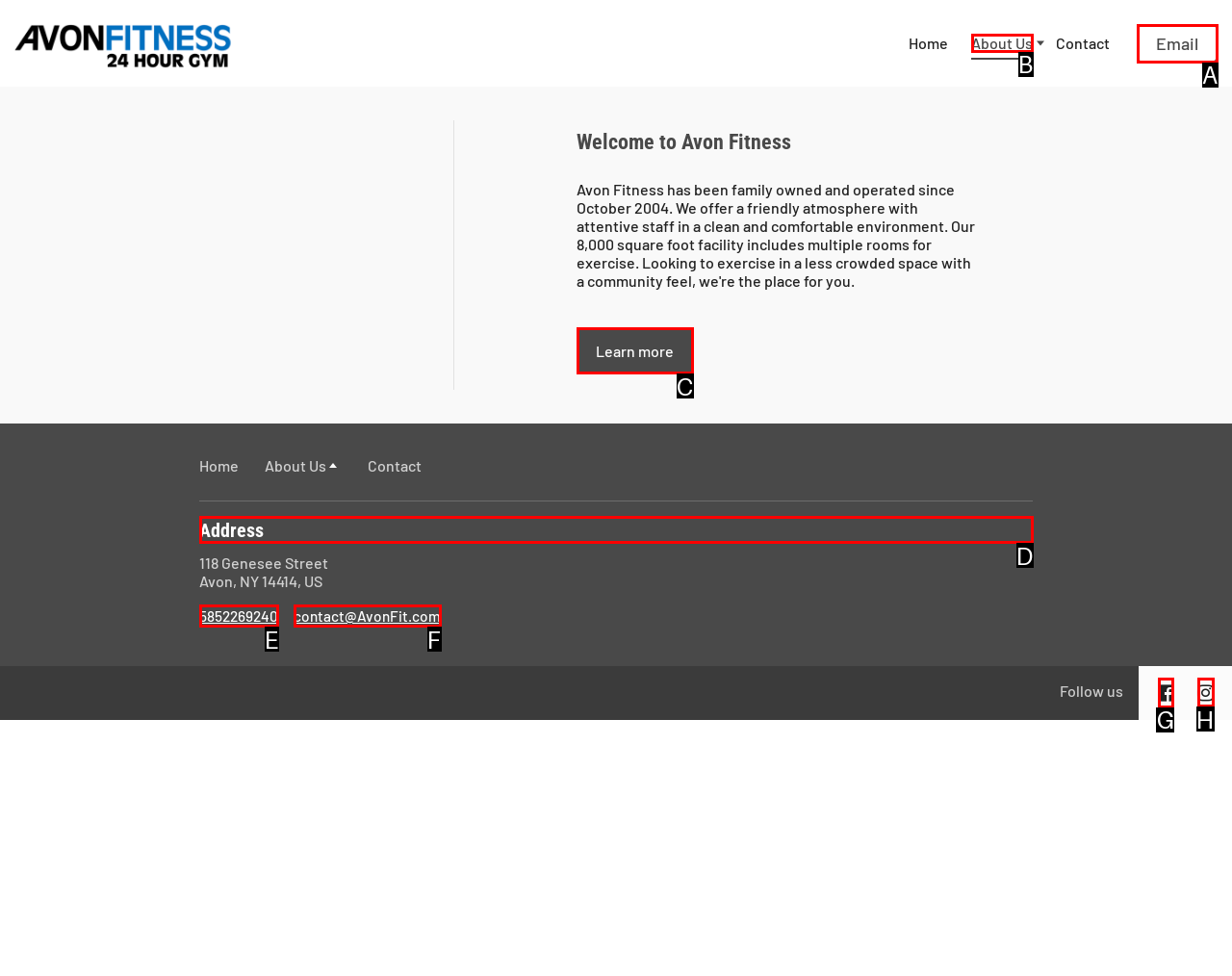Determine the letter of the element you should click to carry out the task: Follow Avon Fitness on Facebook
Answer with the letter from the given choices.

G